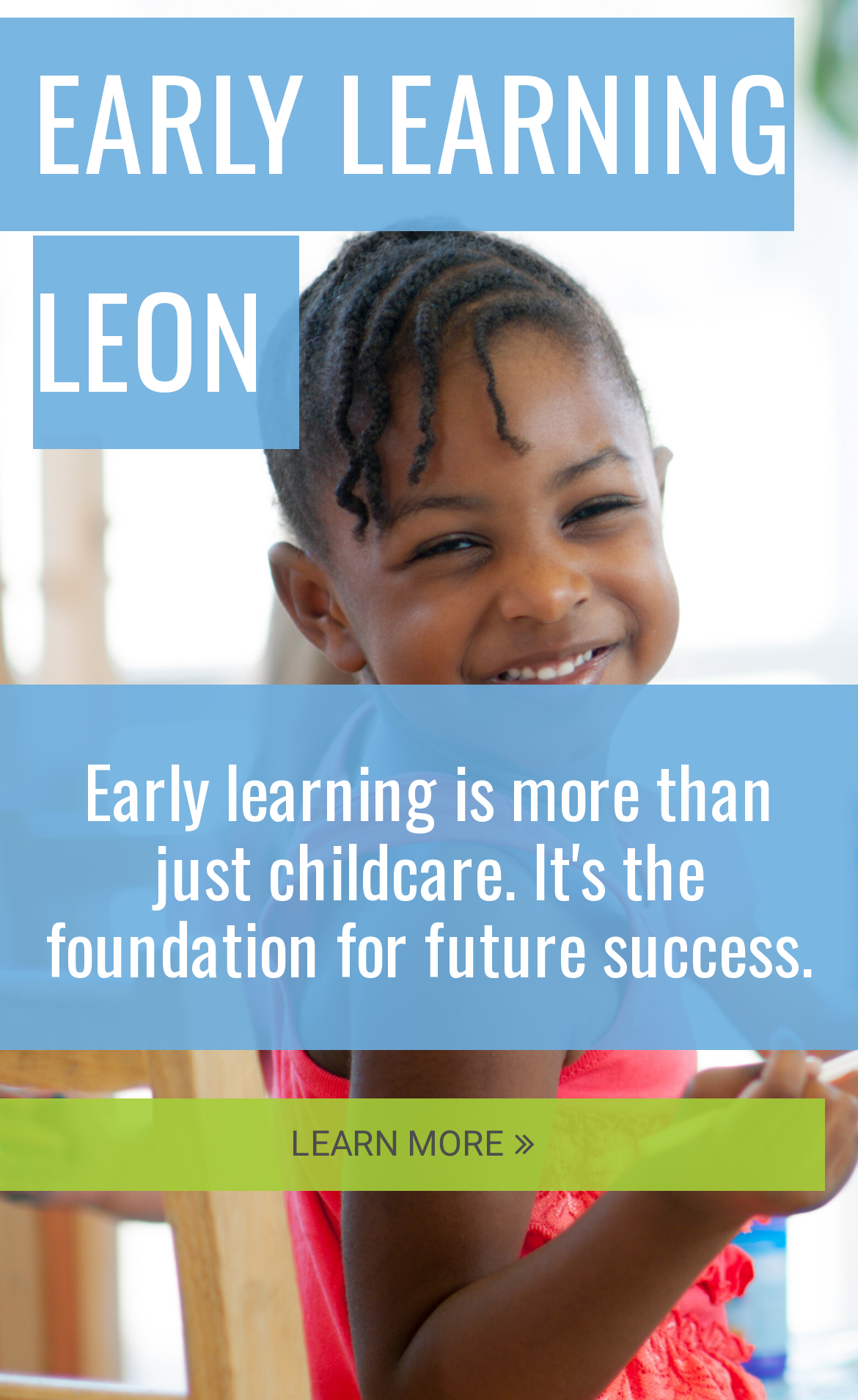Can you determine the main header of this webpage?

More About Littles to Leaders